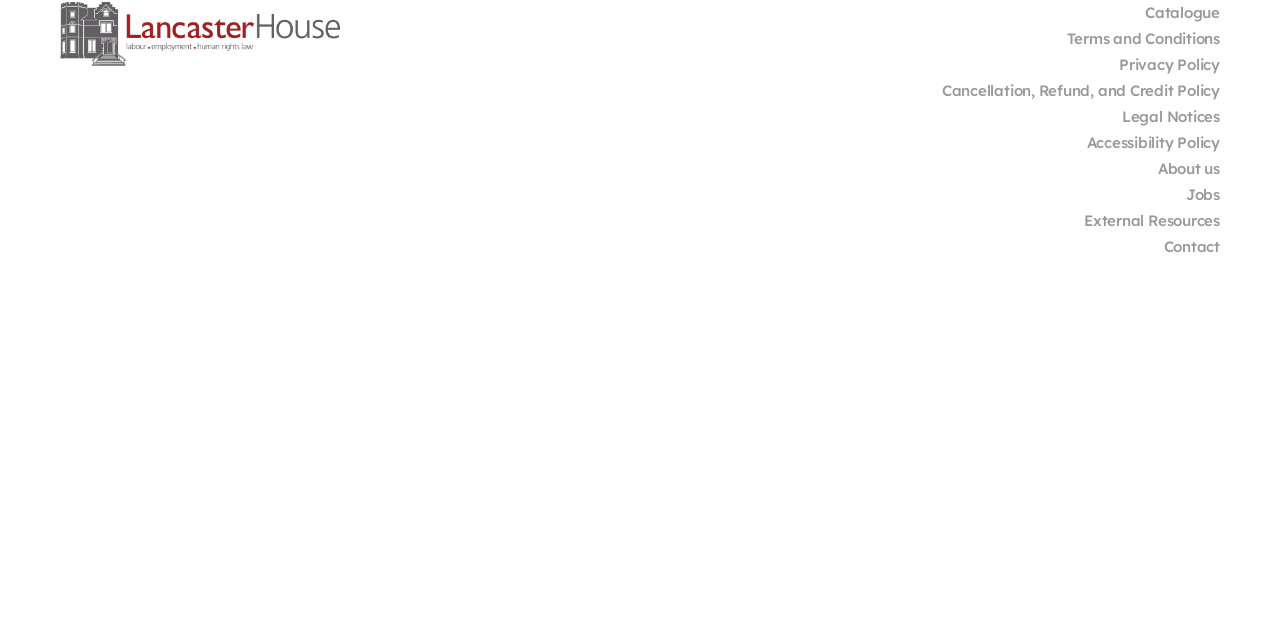Extract the bounding box coordinates for the described element: "Terms and Conditions". The coordinates should be represented as four float numbers between 0 and 1: [left, top, right, bottom].

[0.273, 0.044, 0.953, 0.077]